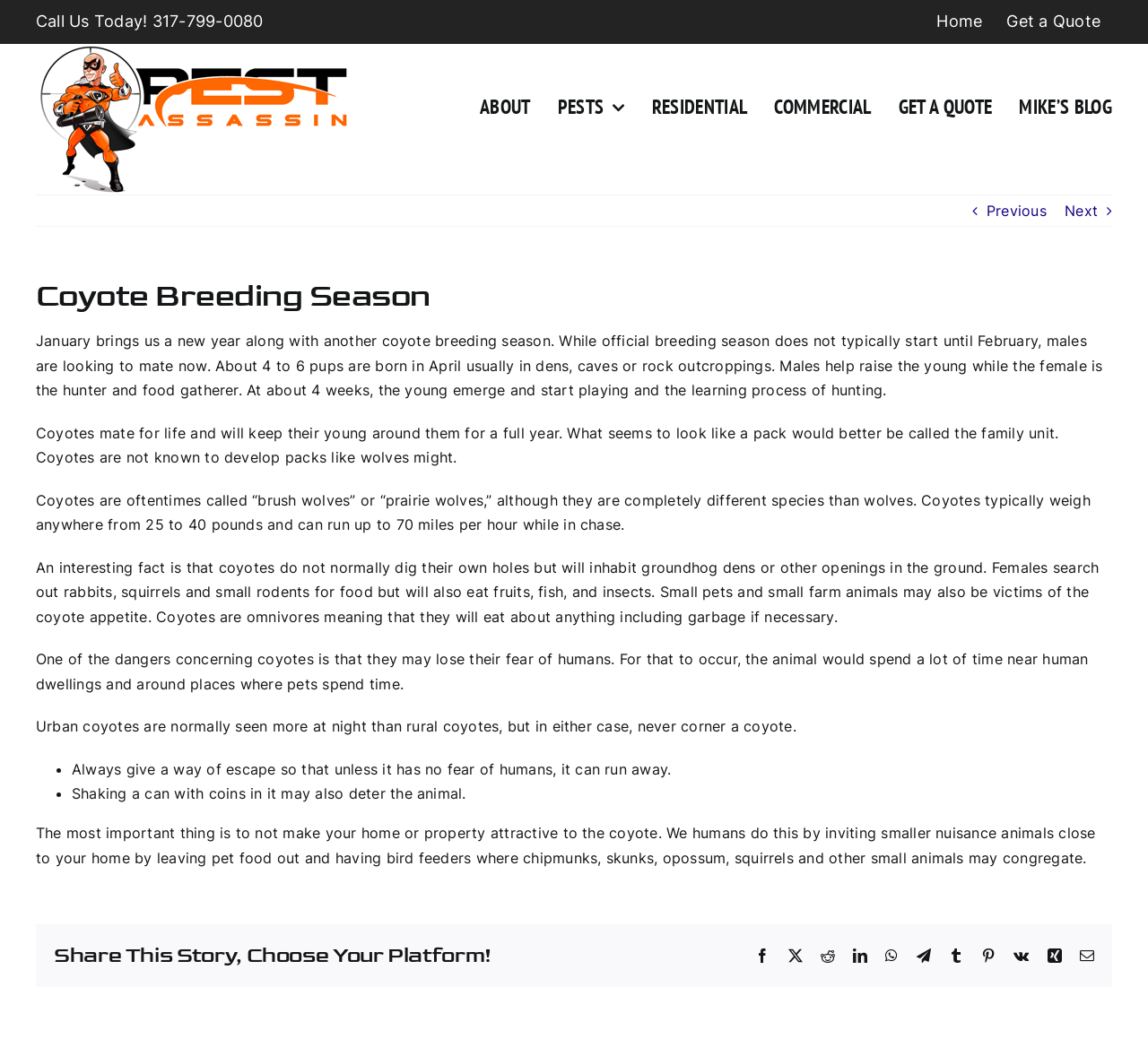Find the coordinates for the bounding box of the element with this description: "Download Free Trial".

None